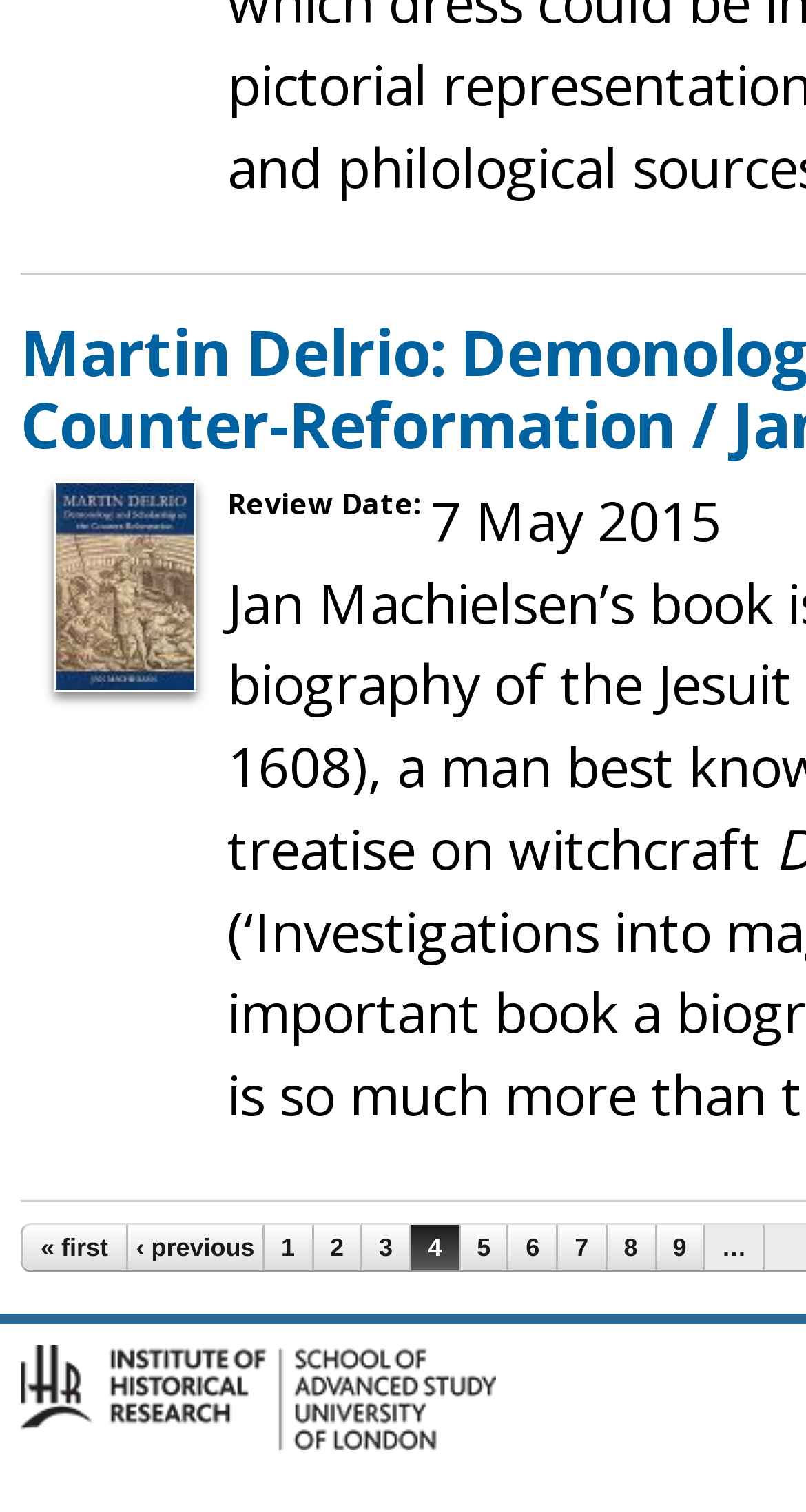Predict the bounding box of the UI element based on the description: "1". The coordinates should be four float numbers between 0 and 1, formatted as [left, top, right, bottom].

[0.328, 0.81, 0.386, 0.841]